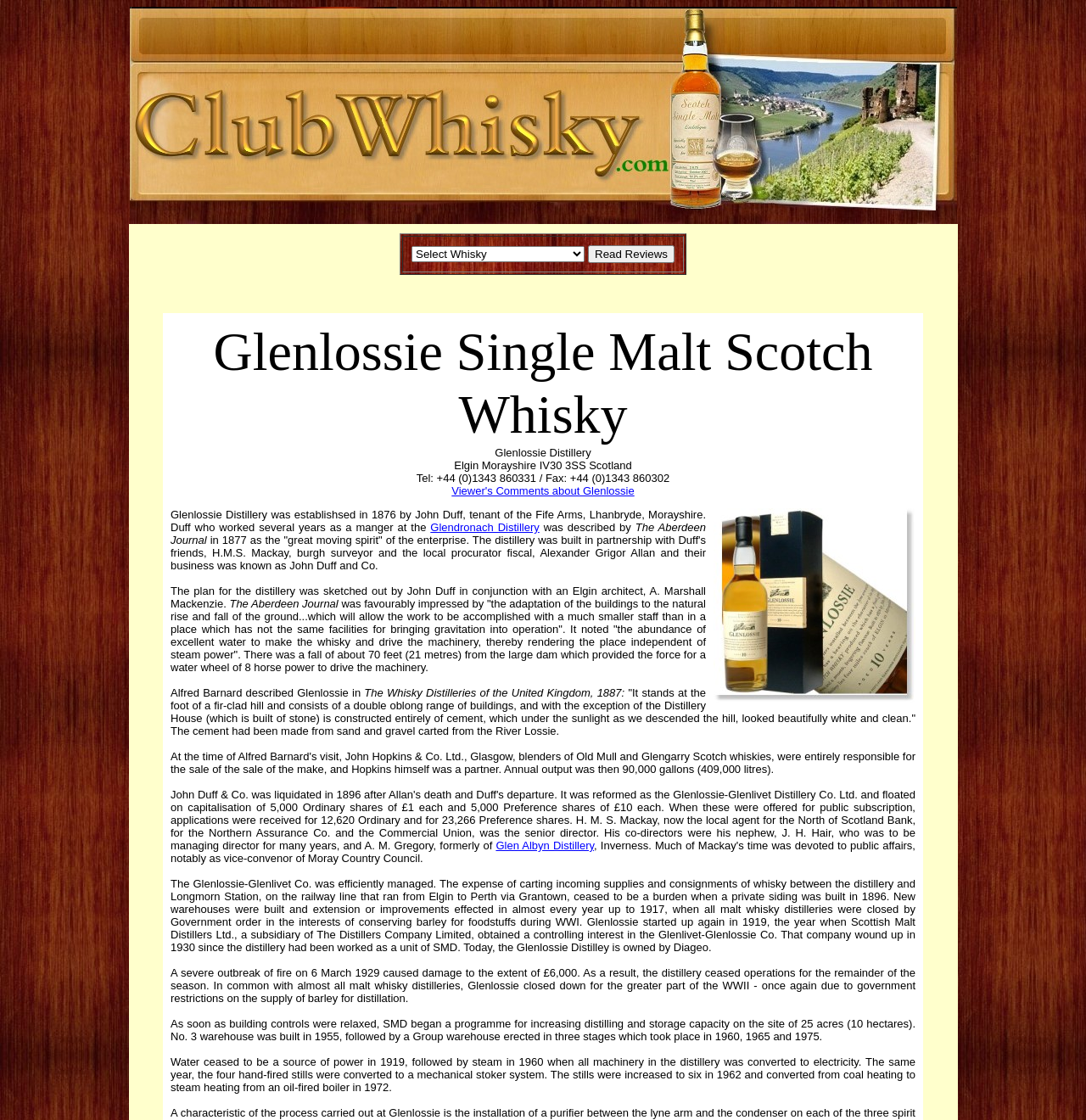Give a complete and precise description of the webpage's appearance.

The webpage is about Glenlossie Distillery, a single malt Scotch whisky producer. At the top, there is an image with the text "Whisky.com Complete Guide to Scotch Whisky". Below this image, there is an iframe containing various elements. On the left side, there is a block of text describing the history of Glenlossie Distillery, established in 1876 by John Duff. The text is divided into several paragraphs, with links to other distilleries, such as Glendronach Distillery and Glen Albyn Distillery, scattered throughout.

To the right of the text block, there is an image, and below it, there is a link to "Viewer's Comments about Glenlossie". On the top-right corner, there is a small image. The text block continues to the bottom, describing the distillery's history, including its construction, operations, and changes in ownership over the years.

Throughout the text, there are mentions of various publications, such as The Aberdeen Journal, and references to the distillery's architecture, water supply, and machinery. The text also discusses the impact of World War I and II on the distillery's operations. At the bottom, there are descriptions of the distillery's modernization efforts, including the conversion to electricity and the increase in stills.